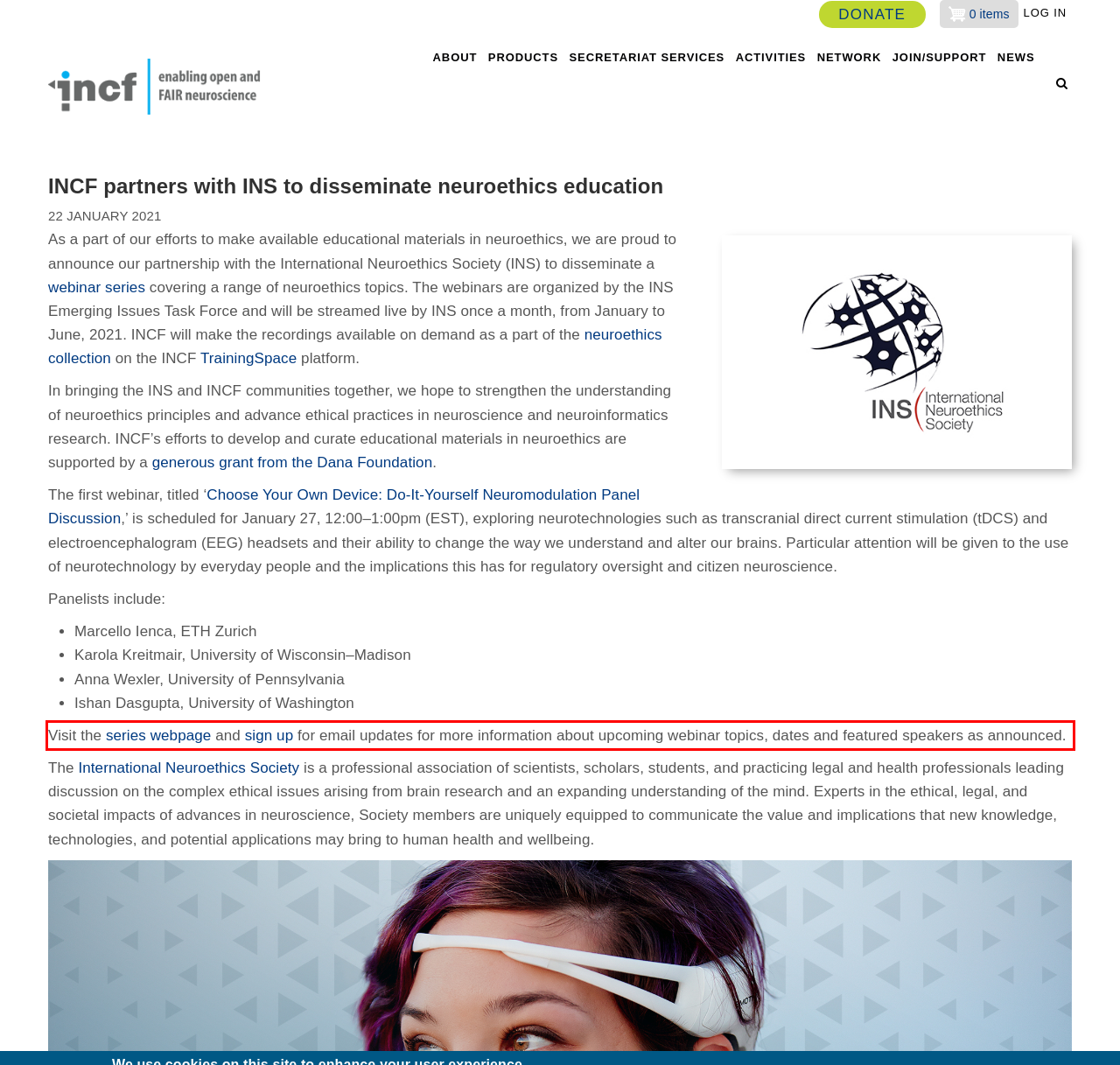Examine the screenshot of the webpage, locate the red bounding box, and generate the text contained within it.

Visit the series webpage and sign up for email updates for more information about upcoming webinar topics, dates and featured speakers as announced.